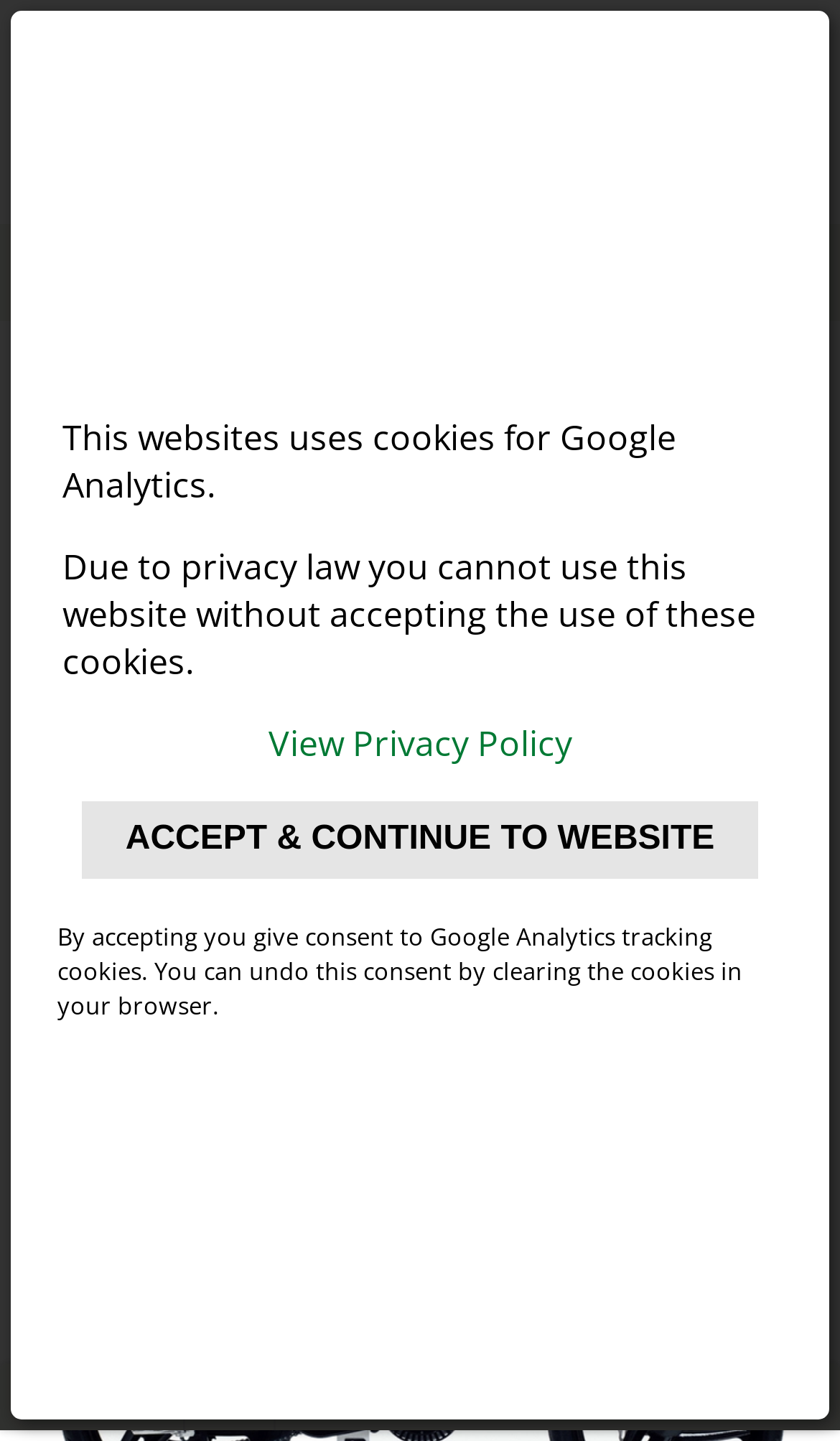What is the purpose of the 'FILTERS' button?
Using the picture, provide a one-word or short phrase answer.

Unknown